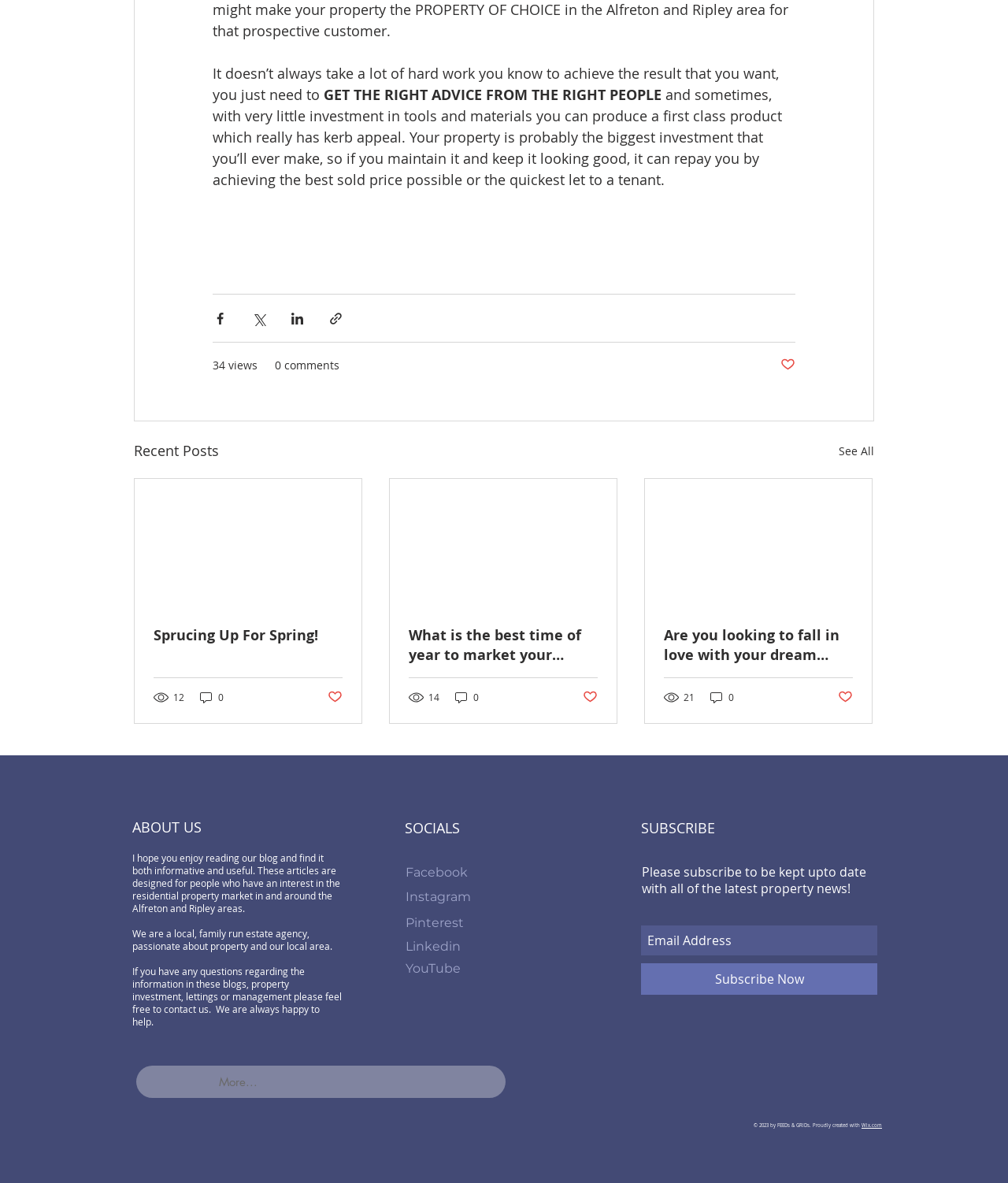Provide the bounding box coordinates of the HTML element this sentence describes: "thermal label printer". The bounding box coordinates consist of four float numbers between 0 and 1, i.e., [left, top, right, bottom].

None